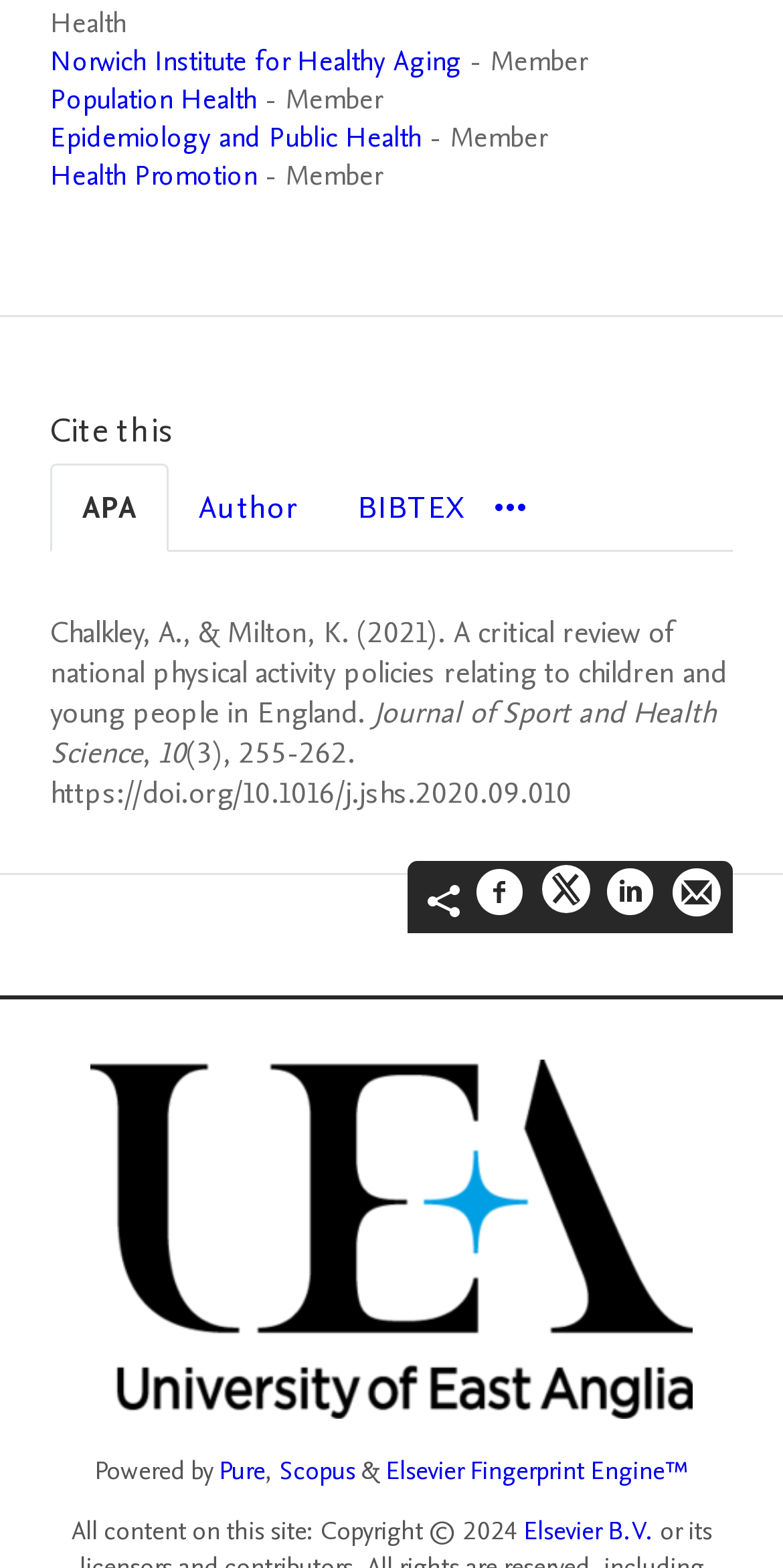What is the DOI of the research paper?
Please provide a single word or phrase answer based on the image.

https://doi.org/10.1016/j.jshs.2020.09.010